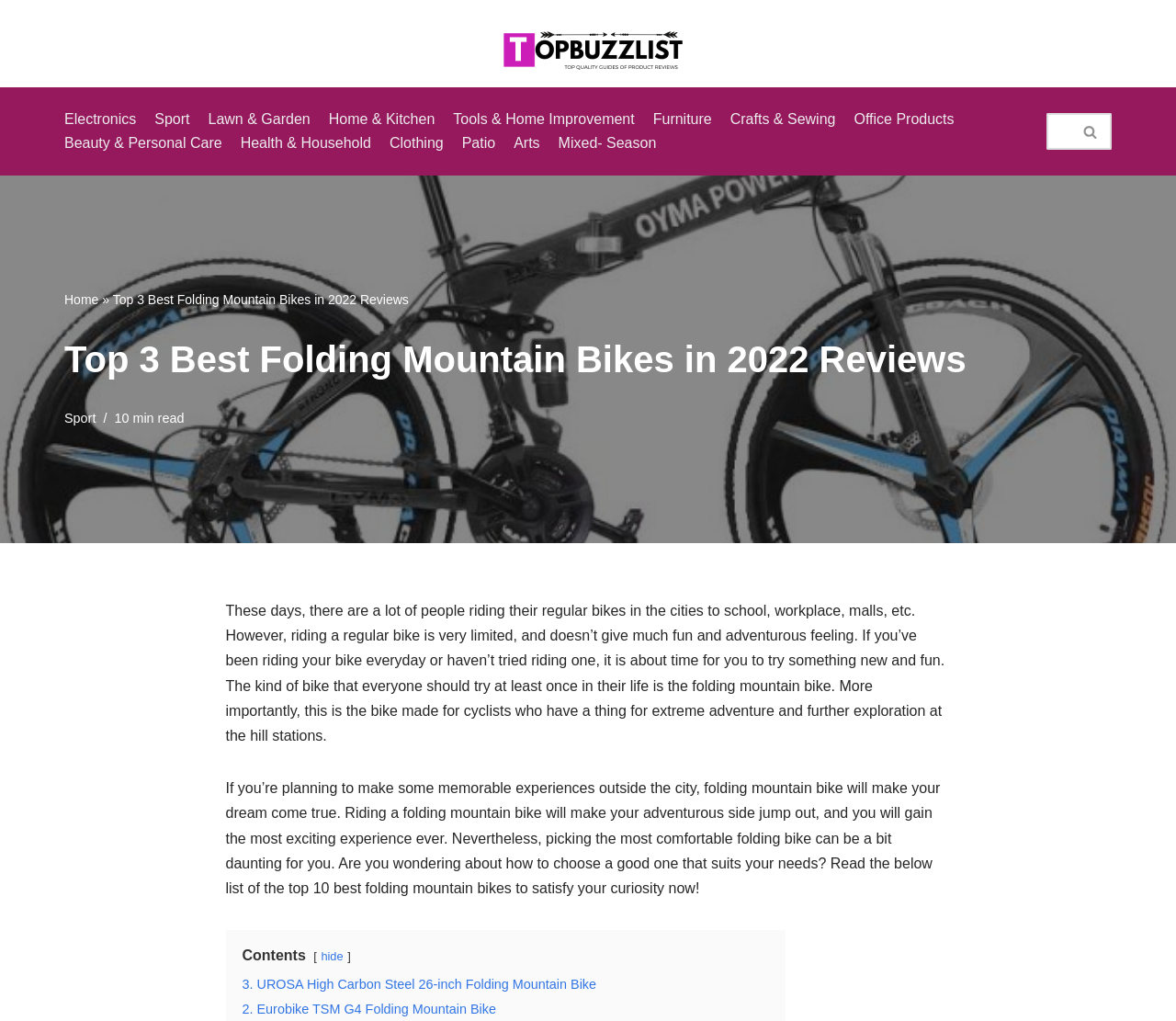Give a succinct answer to this question in a single word or phrase: 
Is there a search function on the webpage?

Yes